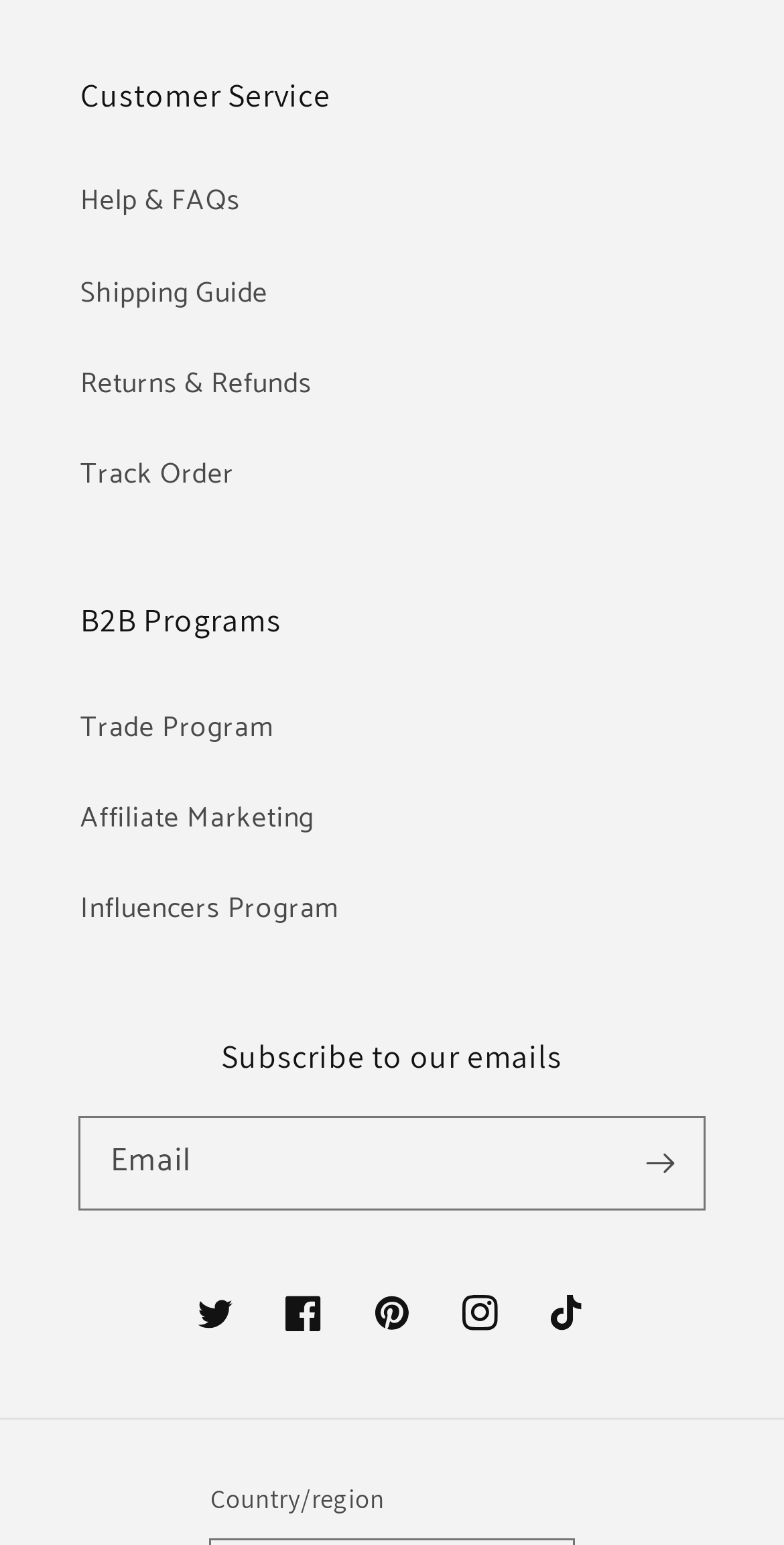What is the first customer service topic?
Give a one-word or short phrase answer based on the image.

Help & FAQs